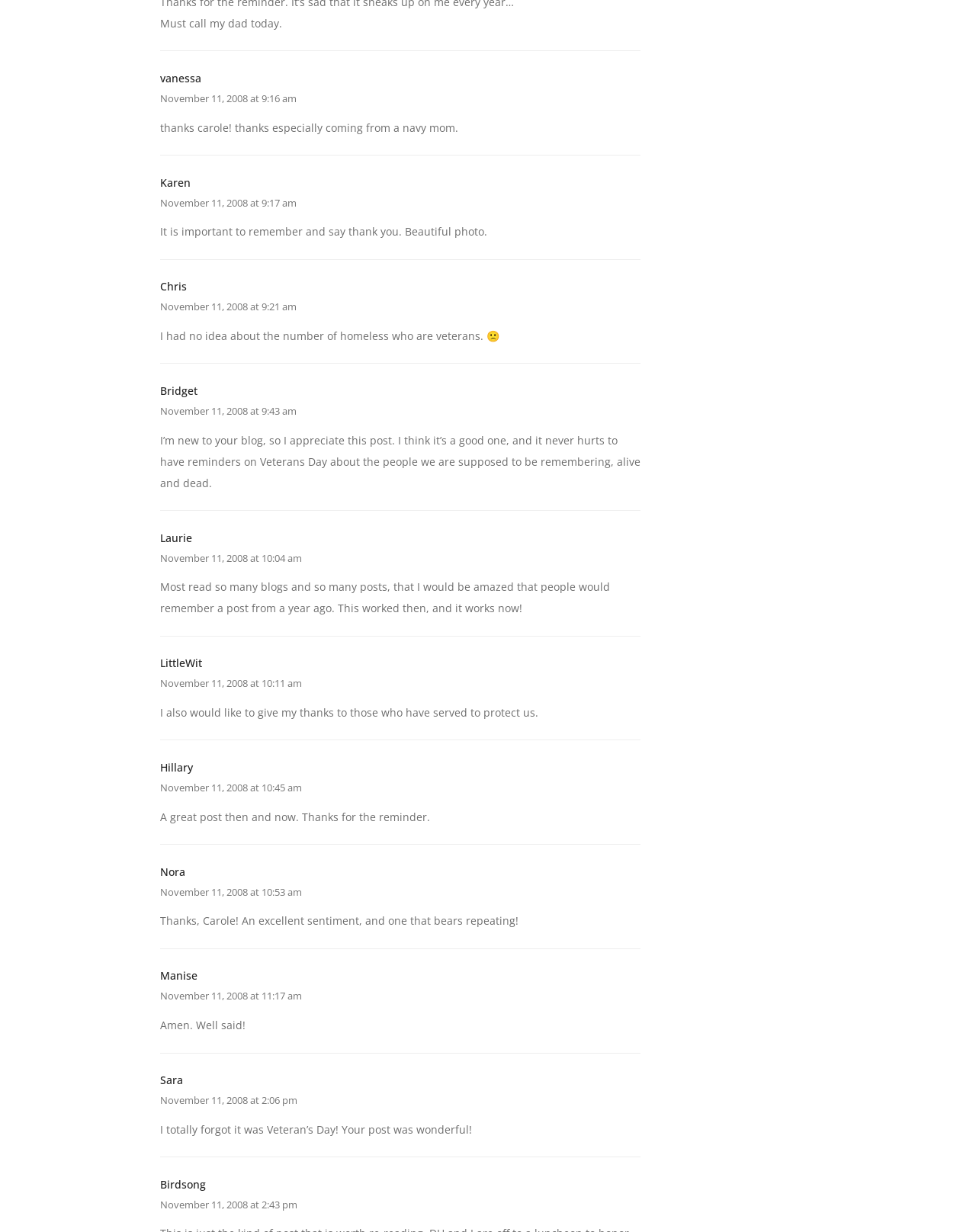Specify the bounding box coordinates of the region I need to click to perform the following instruction: "Click on the link 'vanessa'". The coordinates must be four float numbers in the range of 0 to 1, i.e., [left, top, right, bottom].

[0.164, 0.058, 0.206, 0.069]